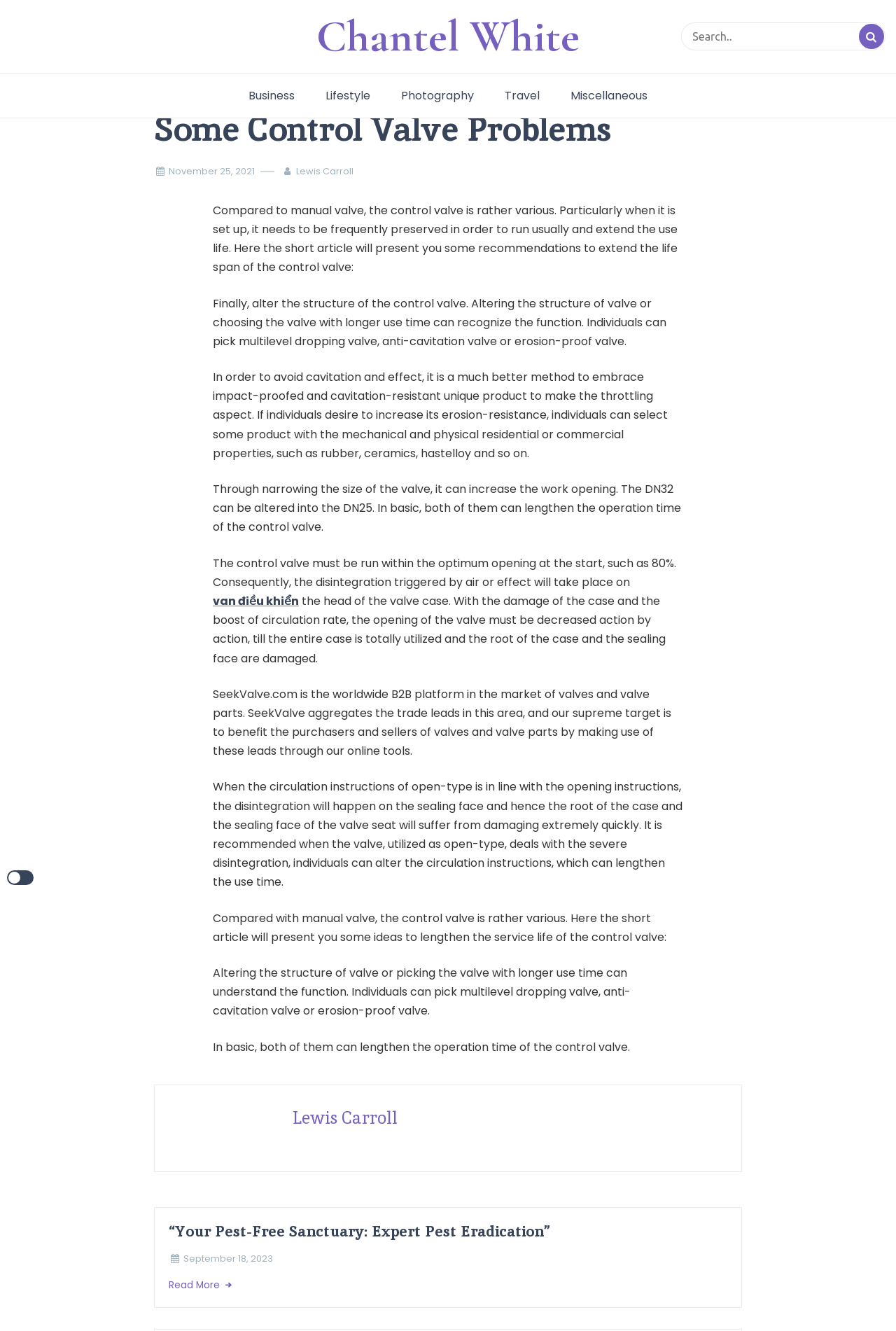Determine the bounding box for the UI element as described: "Miscellaneous". The coordinates should be represented as four float numbers between 0 and 1, formatted as [left, top, right, bottom].

[0.621, 0.06, 0.738, 0.083]